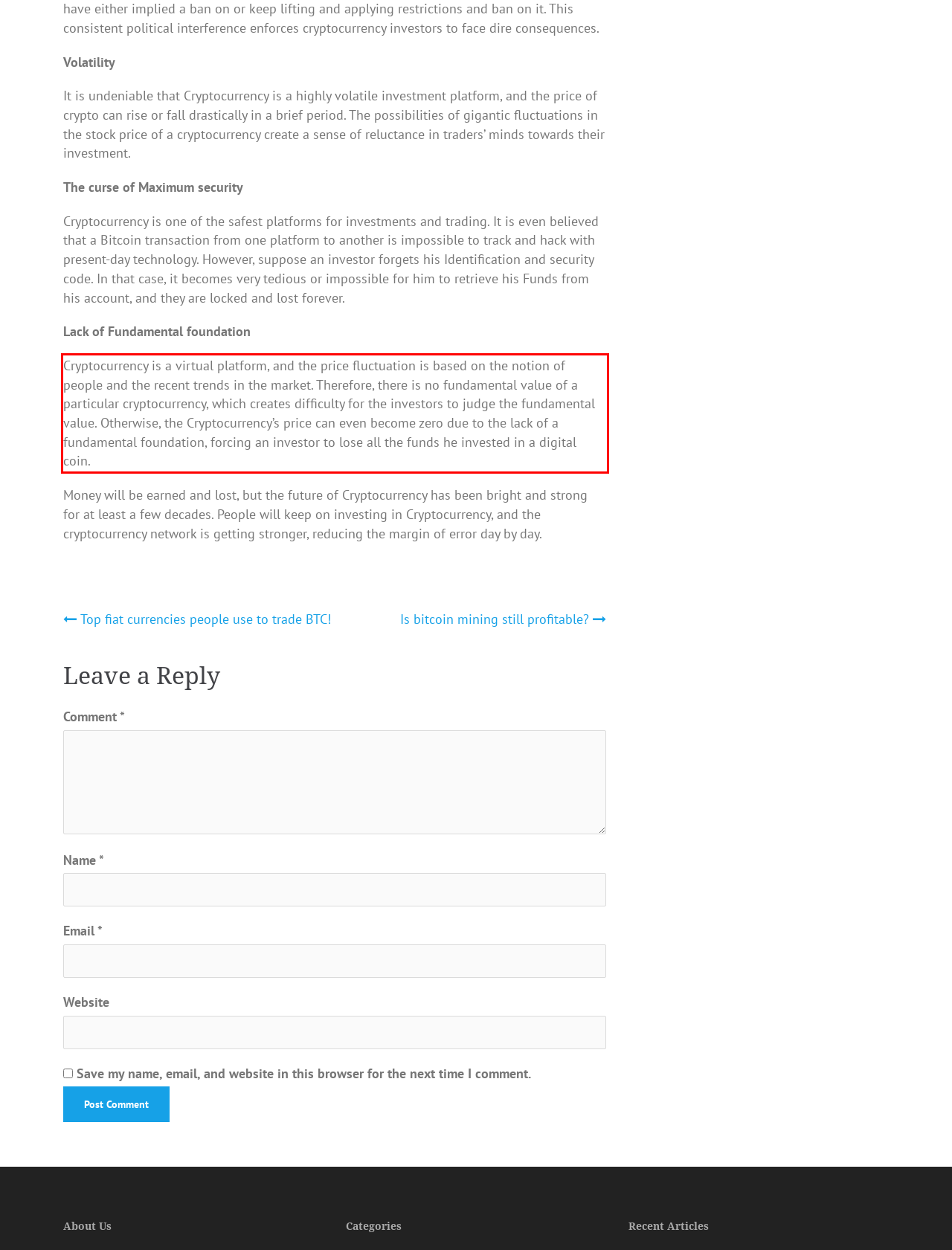Please extract the text content within the red bounding box on the webpage screenshot using OCR.

Cryptocurrency is a virtual platform, and the price fluctuation is based on the notion of people and the recent trends in the market. Therefore, there is no fundamental value of a particular cryptocurrency, which creates difficulty for the investors to judge the fundamental value. Otherwise, the Cryptocurrency’s price can even become zero due to the lack of a fundamental foundation, forcing an investor to lose all the funds he invested in a digital coin.